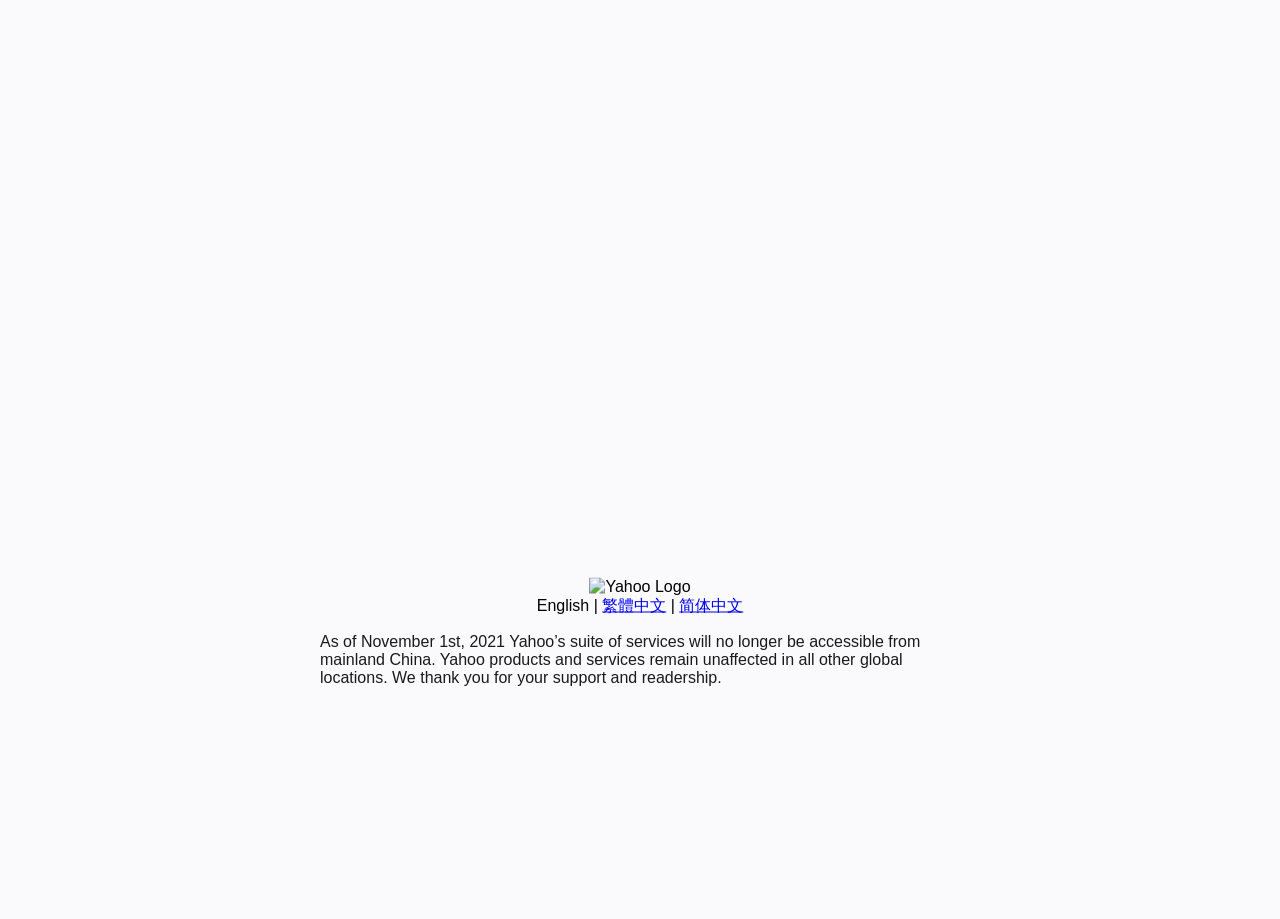Given the description "繁體中文", determine the bounding box of the corresponding UI element.

[0.47, 0.649, 0.52, 0.668]